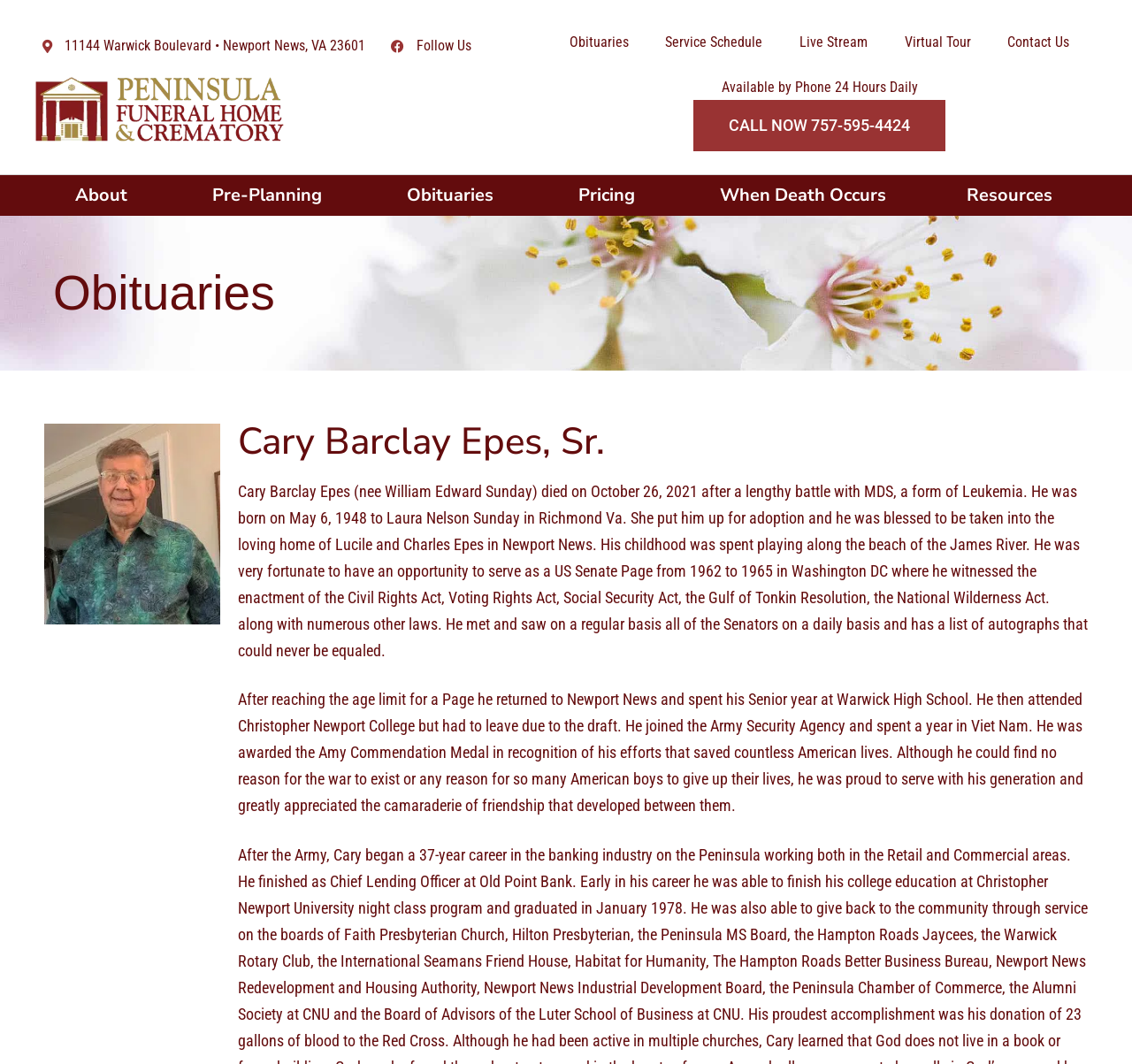Describe all the key features of the webpage in detail.

The webpage is about Cary Barclay Epes, Sr., and it appears to be an obituary page from Peninsula Funeral Home. At the top, there is an address "11144 Warwick Boulevard • Newport News, VA 23601" and a "Follow Us" link. Below that, there are several links, including "Obituaries", "Service Schedule", "Live Stream", "Virtual Tour", and "Contact Us", which are aligned horizontally across the page.

On the left side, there are more links, including "About", "Pre-Planning", "Obituaries", "Pricing", "When Death Occurs", and "Resources", which are stacked vertically. 

In the main content area, there is a heading "Obituaries" followed by a subheading "Cary Barclay Epes, Sr.". Below that, there is a lengthy text describing the life of Cary Barclay Epes, Sr., including his birth, adoption, education, and military service. The text is divided into two paragraphs, with the first one describing his early life and the second one describing his military service and later life.